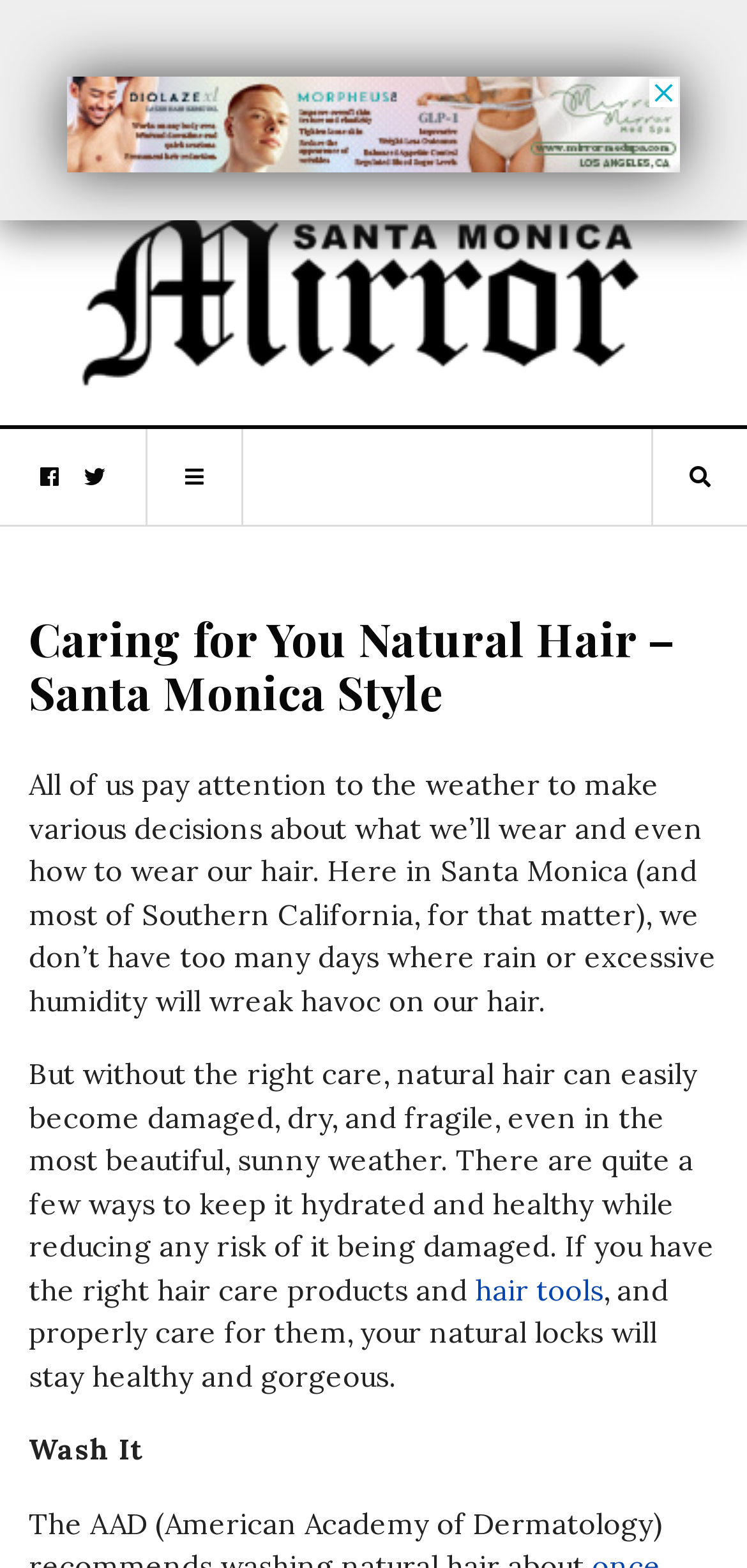Offer a meticulous caption that includes all visible features of the webpage.

The webpage is about caring for natural hair, specifically in Santa Monica style. At the top, there is an advertisement iframe taking up most of the width, with a small gap on the left side. Below the advertisement, there is a link to "SM Mirror" with an accompanying image of the same name, positioned near the top-left corner. 

To the right of the "SM Mirror" link, there are three social media links, represented by icons, arranged horizontally. The first icon is positioned closer to the left edge, while the second and third icons are more centered. 

Below these social media links, there is a main content section. The title "Caring for You Natural Hair – Santa Monica Style" is prominently displayed, followed by a paragraph of text that discusses how people pay attention to the weather when deciding what to wear and how to style their hair. 

The text continues in another paragraph, explaining how natural hair can become damaged, dry, and fragile even in sunny weather, and how using the right hair care products and tools can help keep it hydrated and healthy. There is a link to "hair tools" within this paragraph. 

Finally, there is a section with a heading "Wash It", which appears to be the start of a guide or tutorial on caring for natural hair.